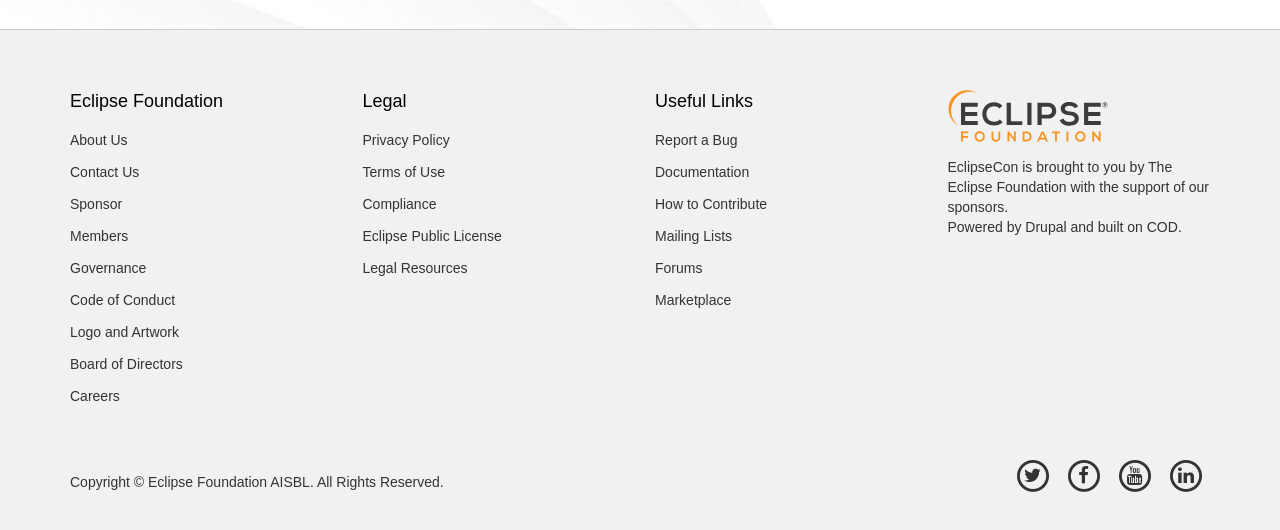How many social media profiles are linked from the webpage?
Relying on the image, give a concise answer in one word or a brief phrase.

4